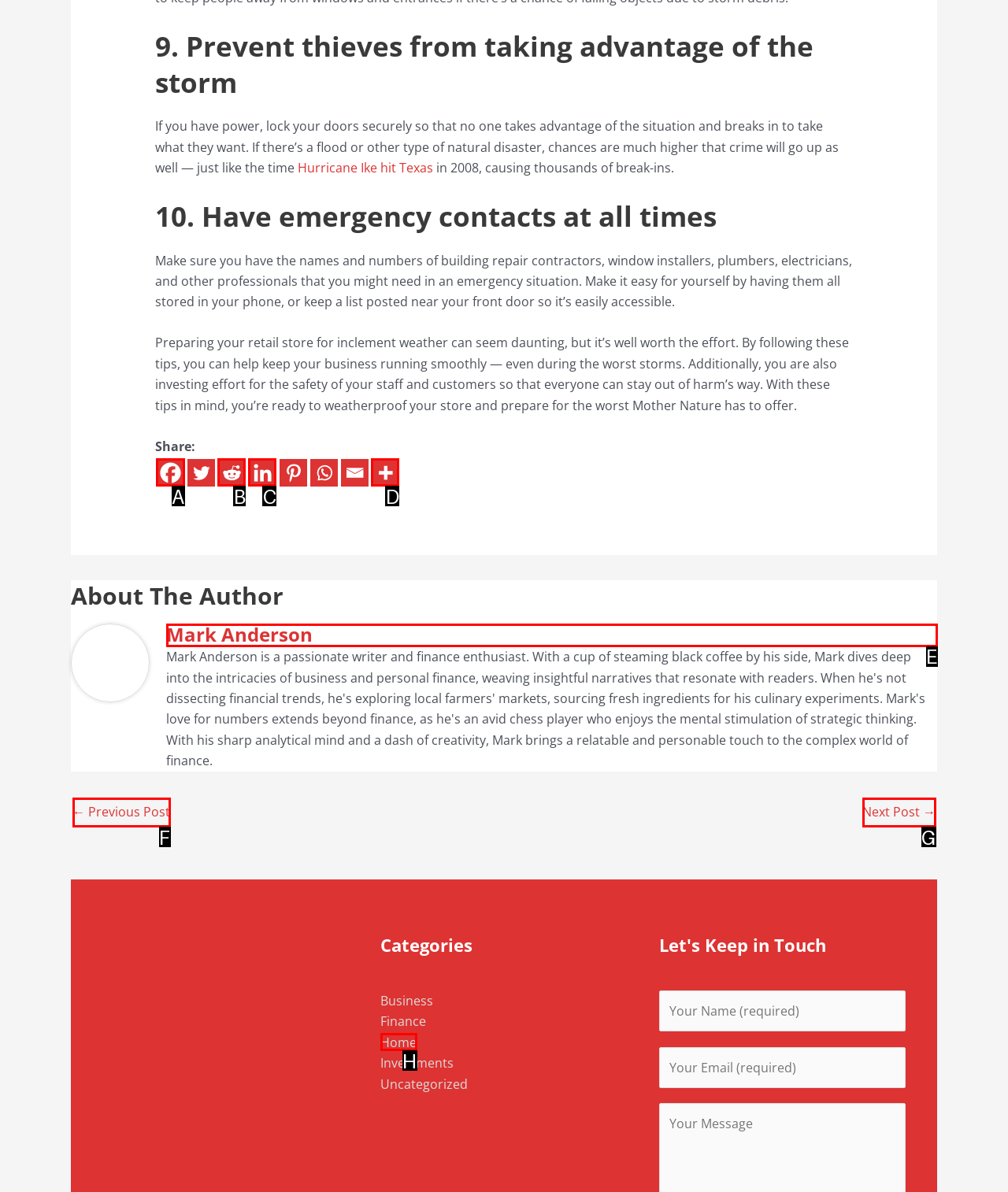Identify the HTML element to select in order to accomplish the following task: Click on the link to share on Facebook
Reply with the letter of the chosen option from the given choices directly.

A